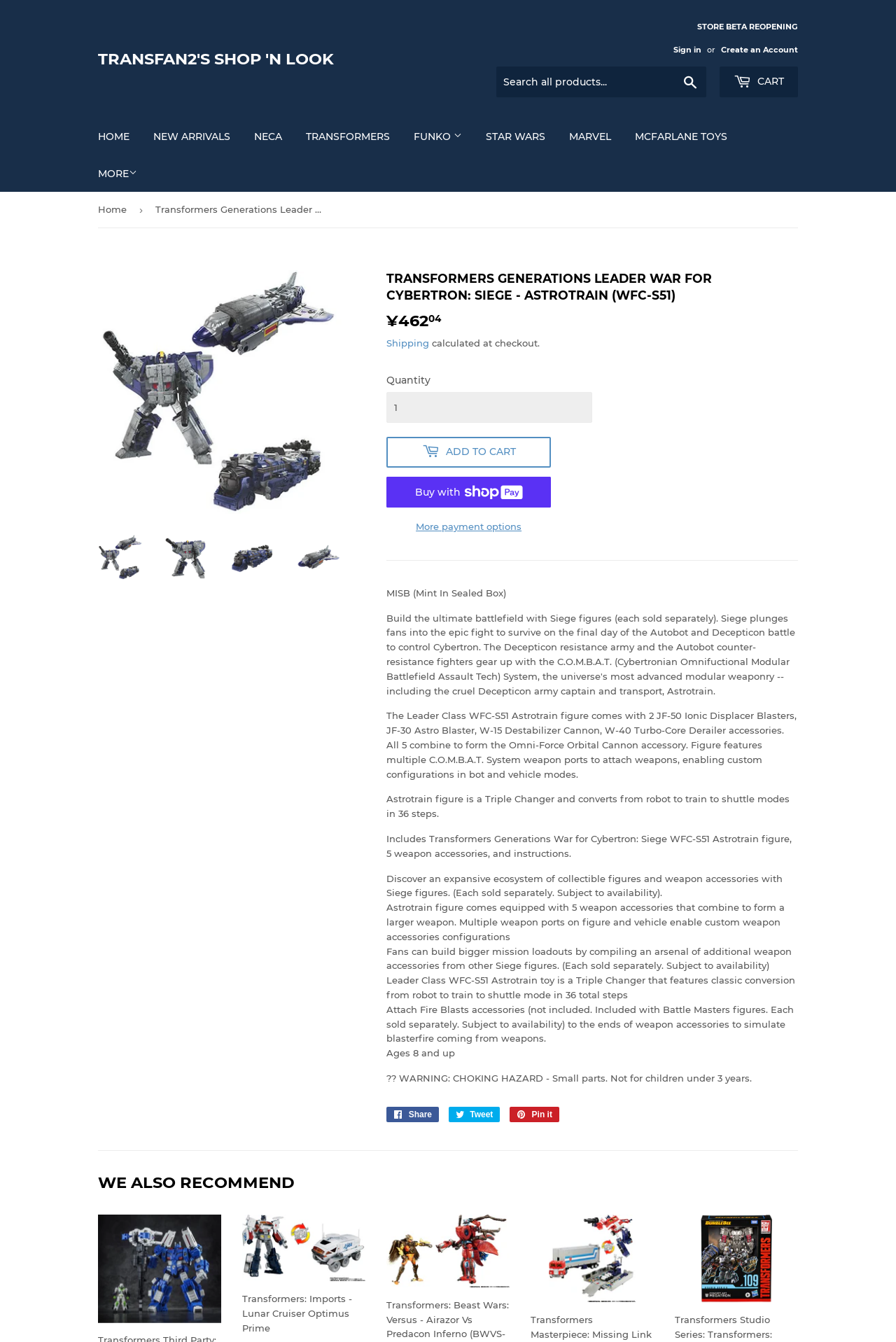What is the recommended age for the Transformers Generations Leader War For Cybertron: Siege - Astrotrain?
Please answer the question as detailed as possible.

I found the answer by looking at the product information section, where the recommended age is displayed as 'Ages 8 and up'.